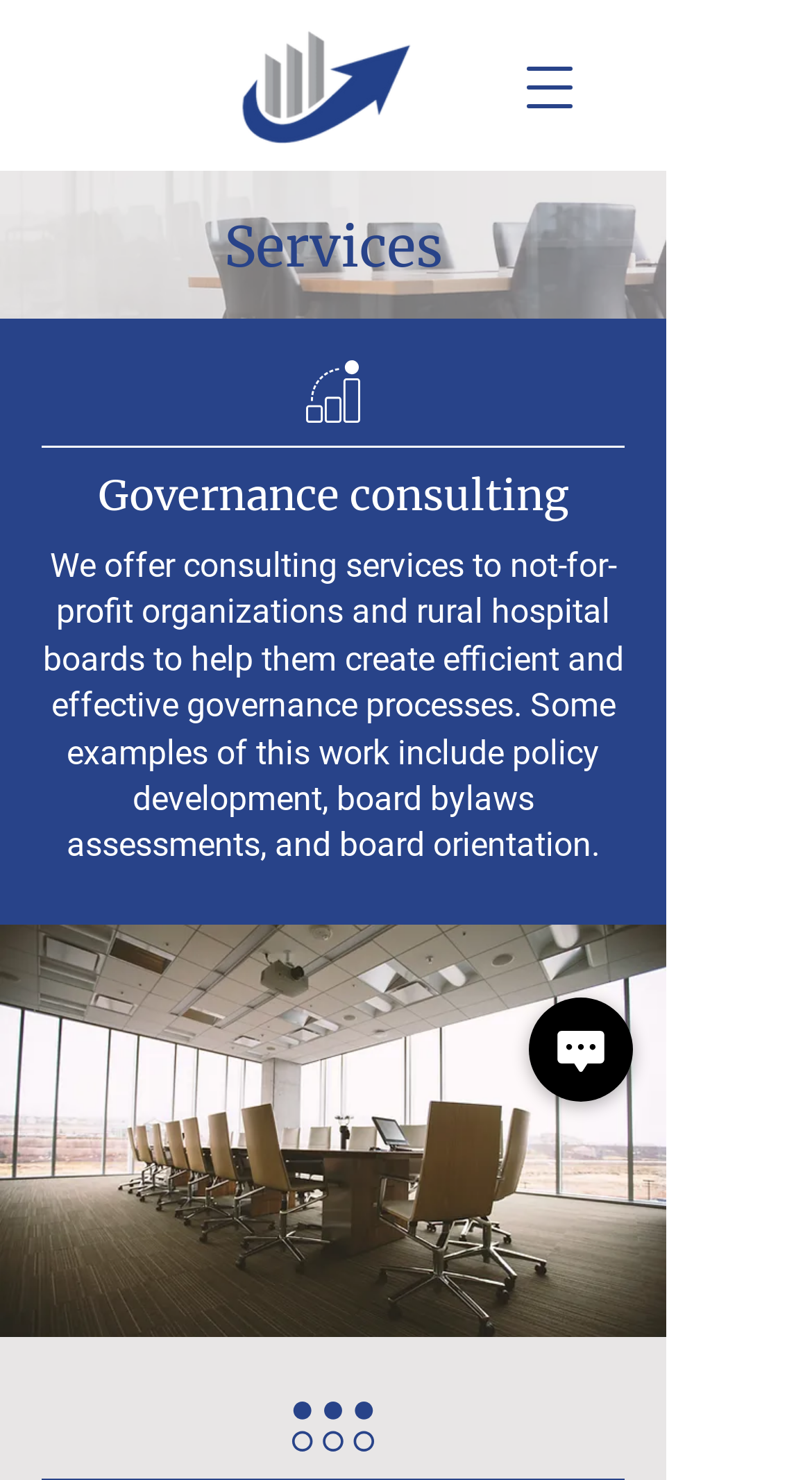By analyzing the image, answer the following question with a detailed response: What is the name of the company?

The name of the company can be found in the link element, which has the text 'Board Business LLC'. This is also confirmed by the image element with the same name.